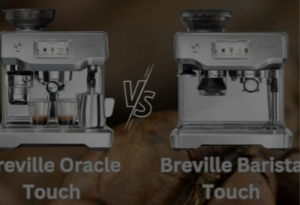Detail every aspect of the image in your caption.

The image showcases a side-by-side comparison of two premium espresso machines: the Breville Oracle Touch and the Breville Barista Touch. Both machines are designed for coffee enthusiasts who seek an elevated espresso-making experience at home. The Oracle Touch, on the left, features advanced automation and precision, allowing users to easily create café-quality beverages with minimal effort. In contrast, the Barista Touch on the right emphasizes manual control and customization, catering to those who enjoy crafting their coffee with a hands-on approach. A graphic overlay prominently displays "VS" between the two, highlighting the objective of their comparison. The background features a blurred image of coffee beans, adding context to the coffee-centric theme of the comparison.